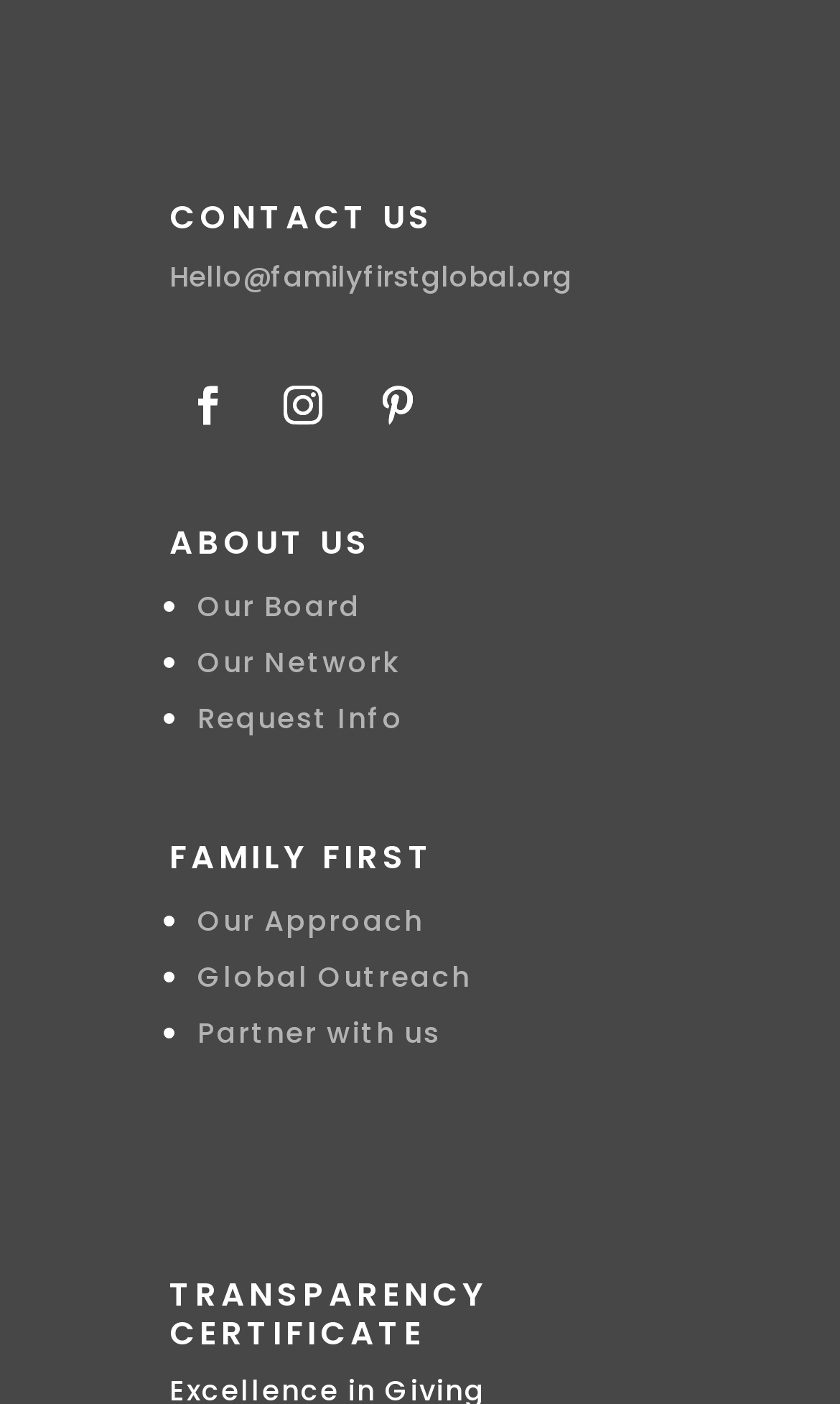Is there an image at the bottom of the page?
Please provide a comprehensive answer based on the visual information in the image.

I found an image element located at the bottom of the page with a bounding box coordinate of [0.202, 0.804, 0.351, 0.893].